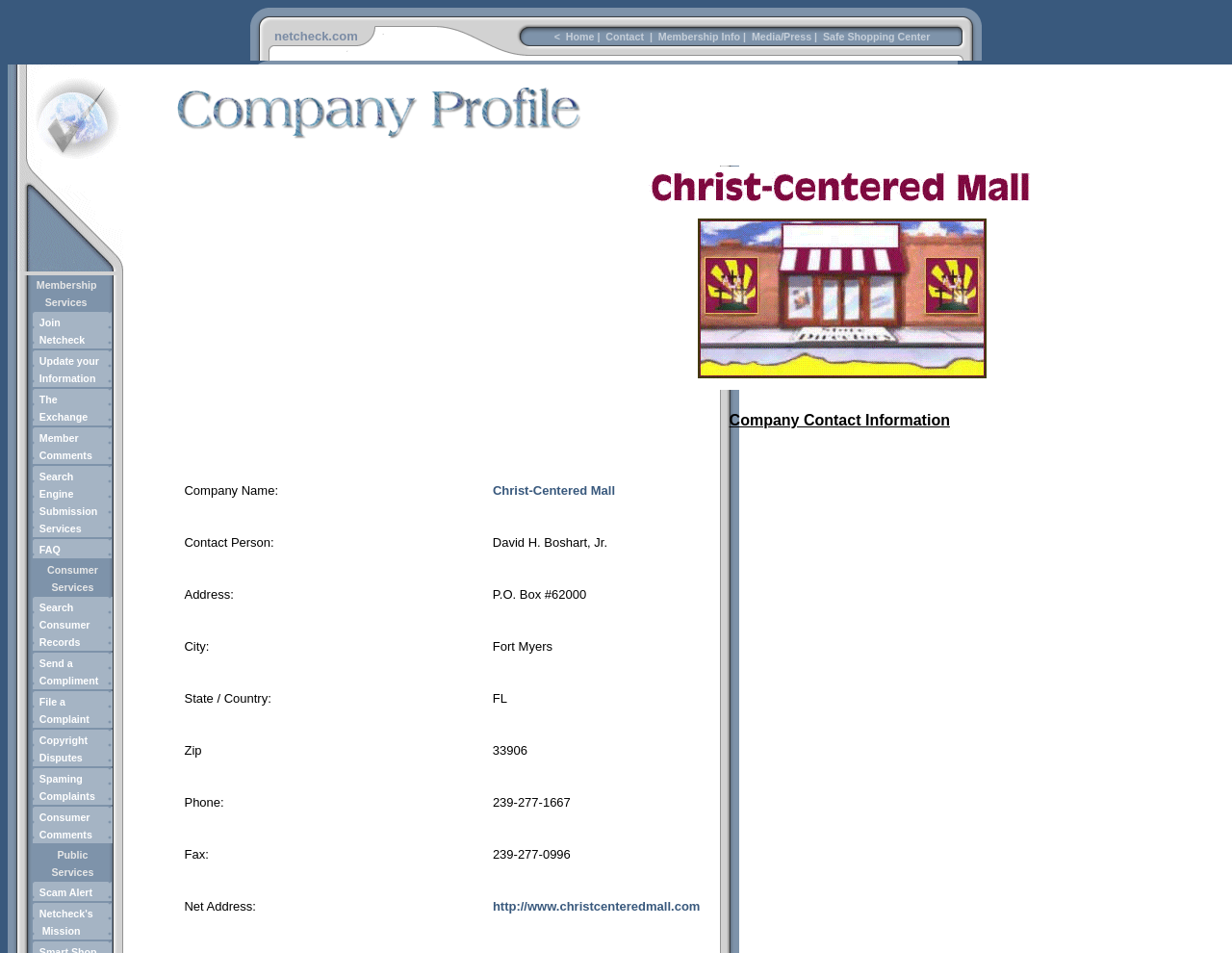Please locate the clickable area by providing the bounding box coordinates to follow this instruction: "Click on Home".

[0.457, 0.032, 0.482, 0.044]